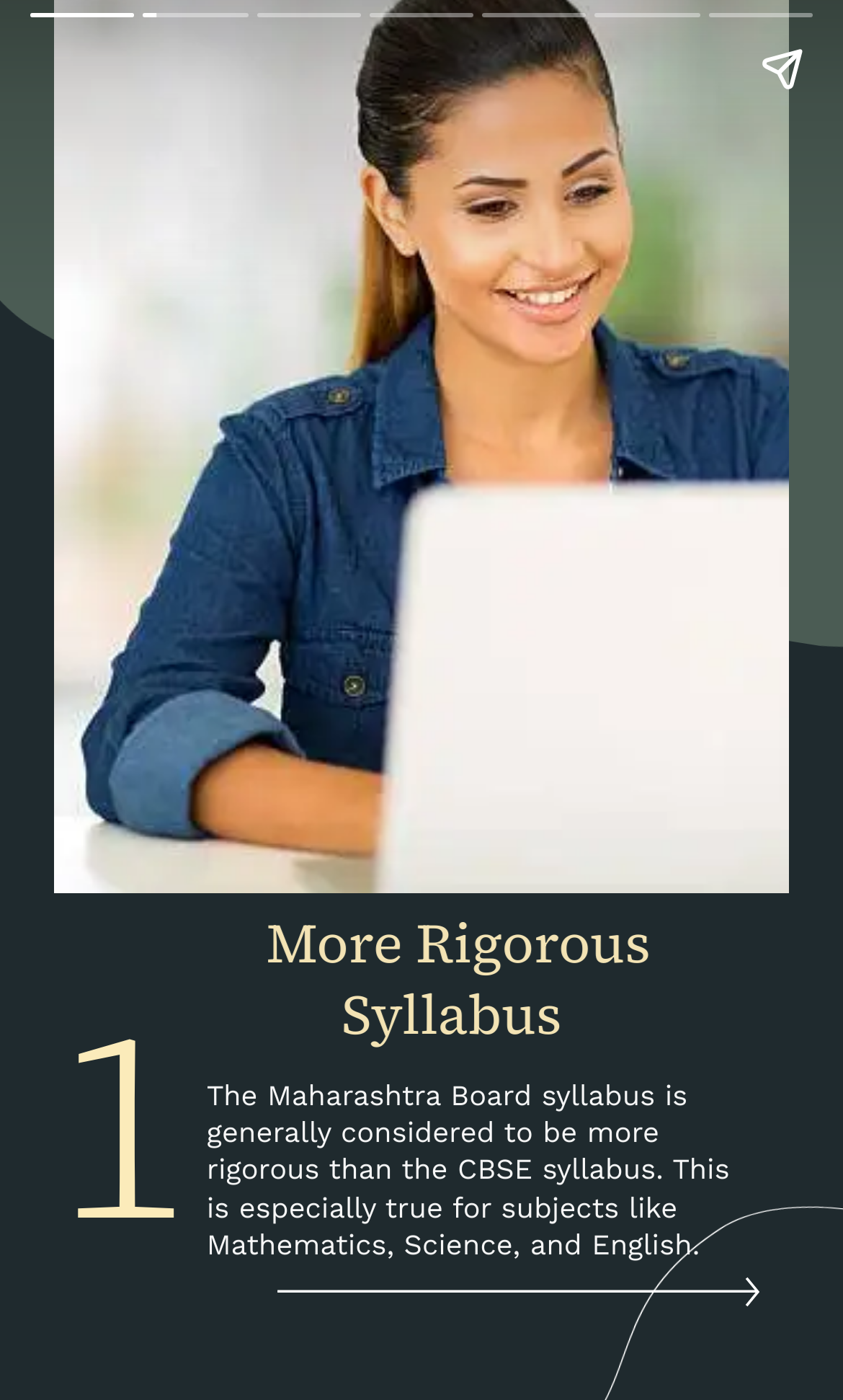Using the element description: "aria-label="Share story"", determine the bounding box coordinates. The coordinates should be in the format [left, top, right, bottom], with values between 0 and 1.

[0.867, 0.012, 0.99, 0.087]